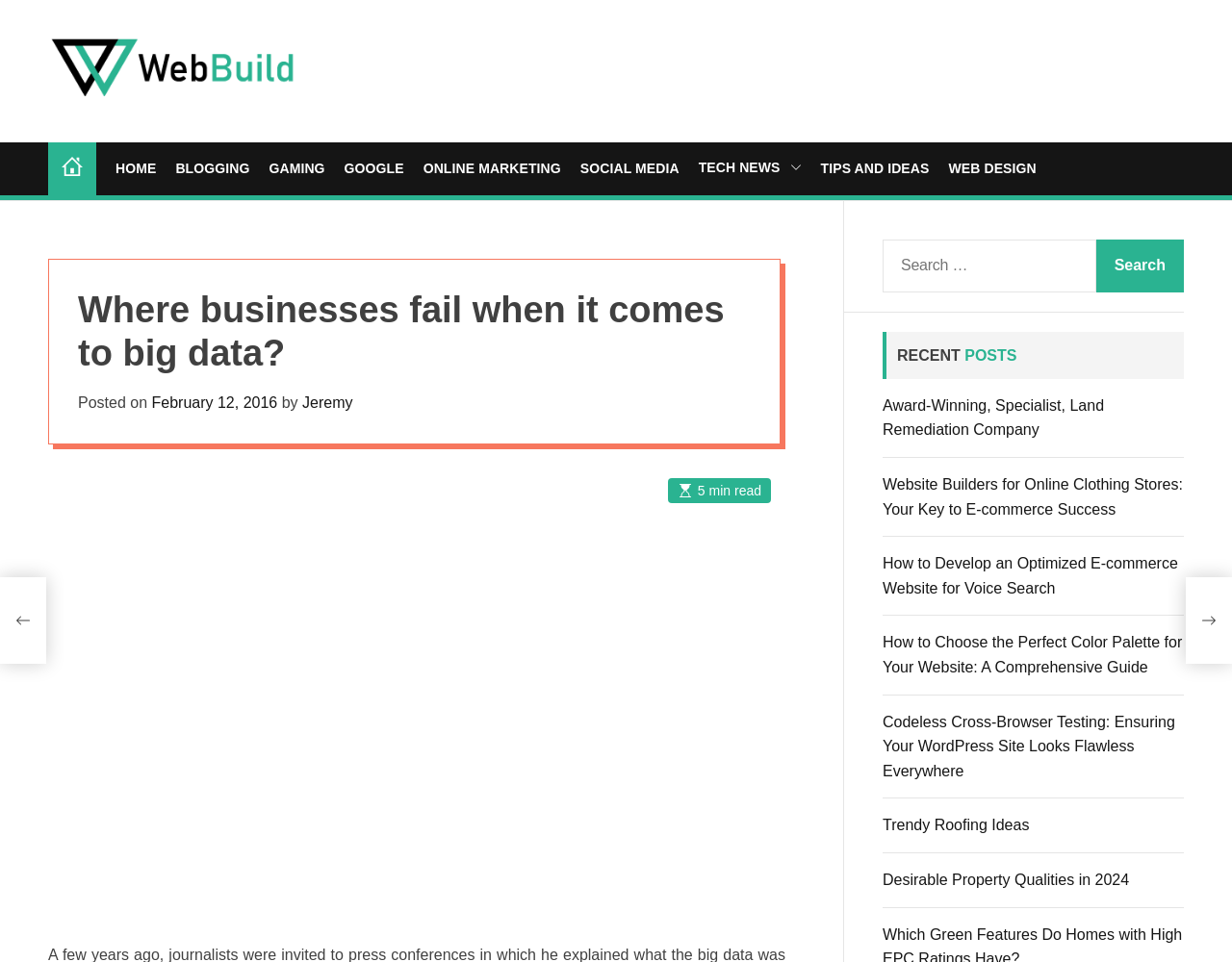Please examine the image and answer the question with a detailed explanation:
What is the purpose of the search box?

I determined the answer by examining the search box and its surrounding elements. The search box has a placeholder text 'Search for:', and it is located in a section with recent posts. This suggests that the purpose of the search box is to search for posts on the website.